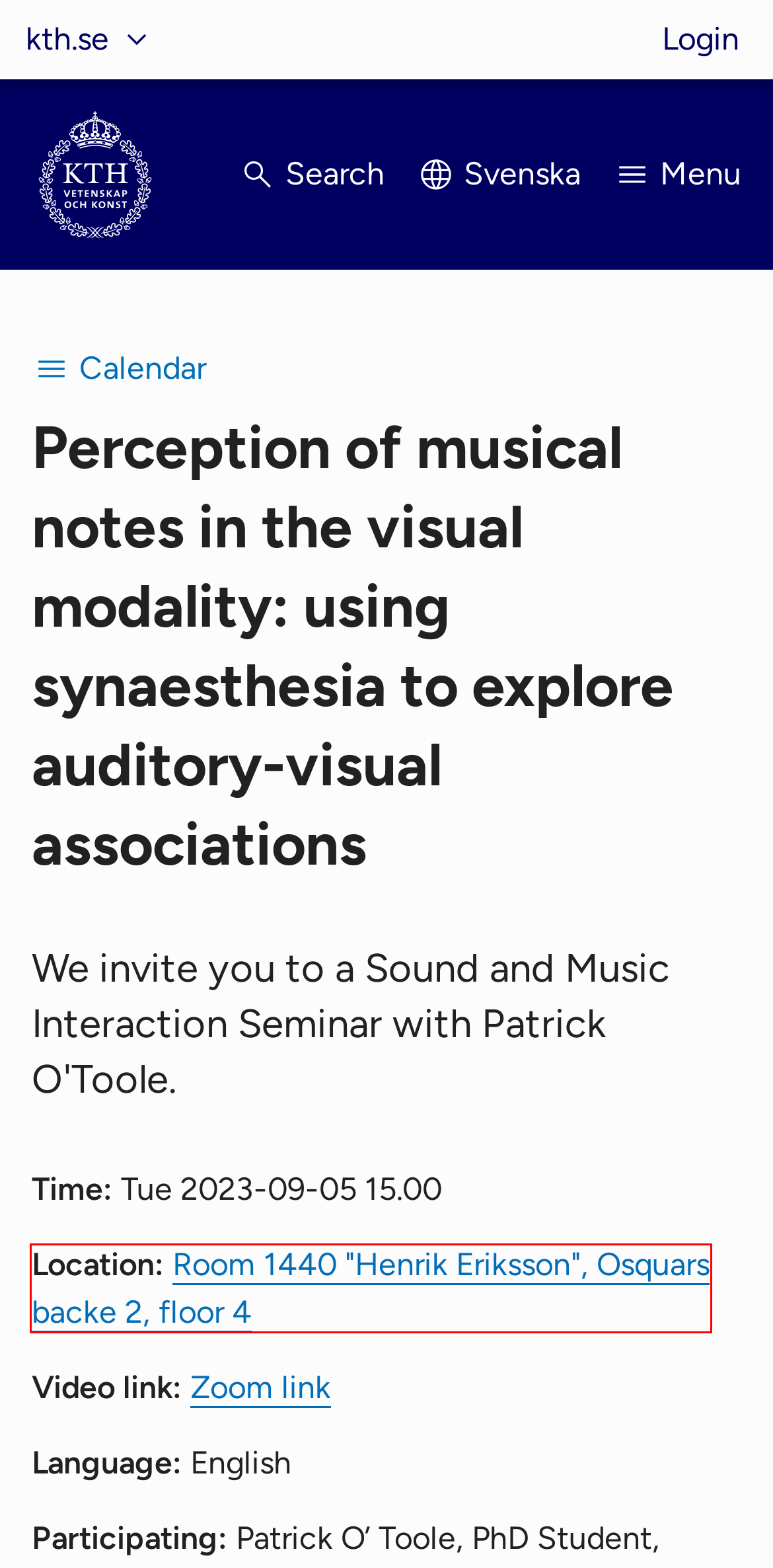You have a screenshot showing a webpage with a red bounding box highlighting an element. Choose the webpage description that best fits the new webpage after clicking the highlighted element. The descriptions are:
A. Research |  KTH
B. Launch Meeting - Zoom
C. KTH | Henrik Eriksson
D. About this website |  KTH
E. KTH - Sweden’s largest technical university |  KTH
F. Student web |  Student
G. About KTH |  KTH
H. Press contacts KTH |  KTH

C